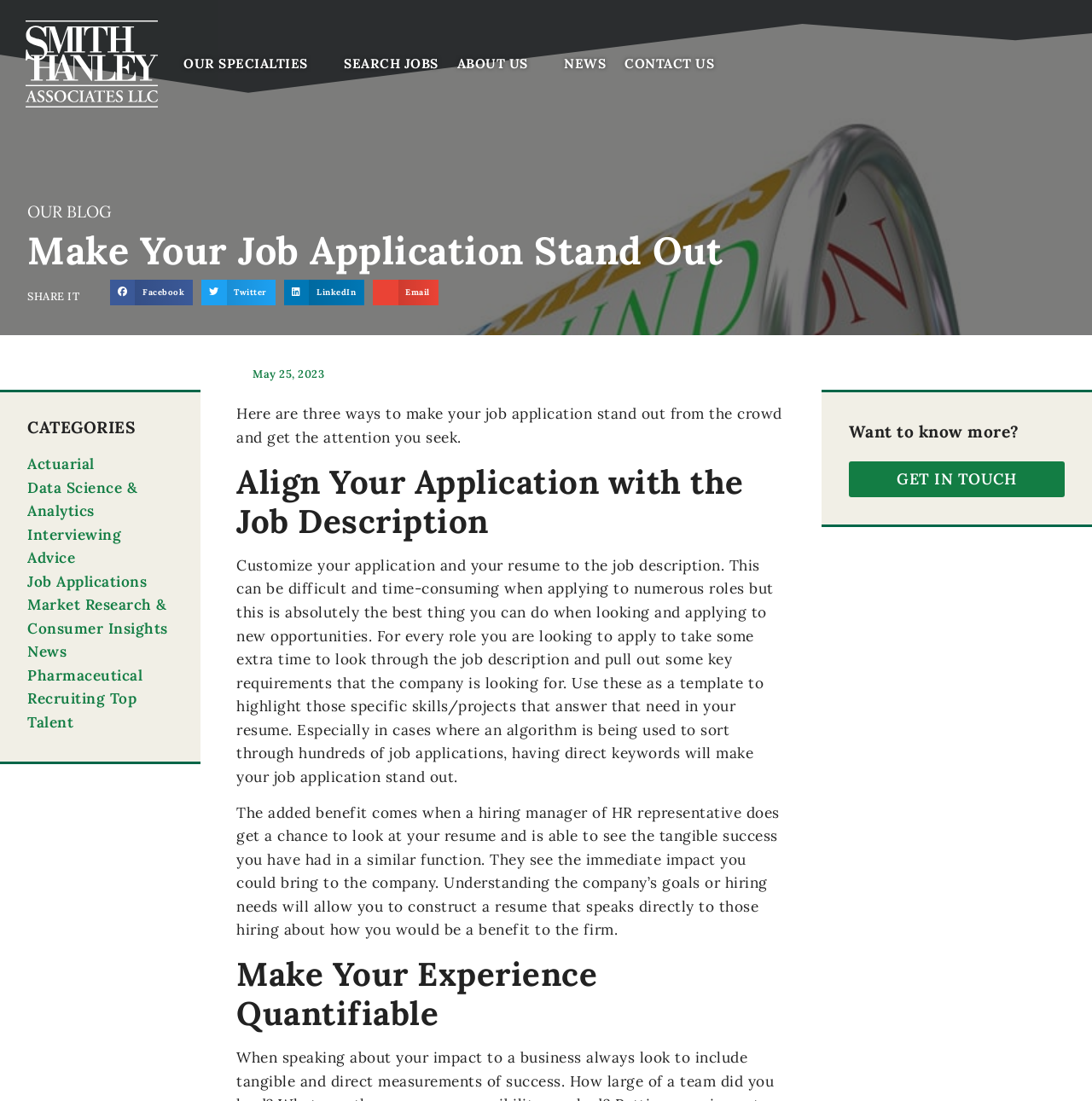Analyze the image and deliver a detailed answer to the question: What is the call-to-action at the bottom of the webpage?

I found the call-to-action at the bottom of the webpage, which is a link labeled 'GET IN TOUCH', suggesting that the reader should contact the company for more information or to take further action.